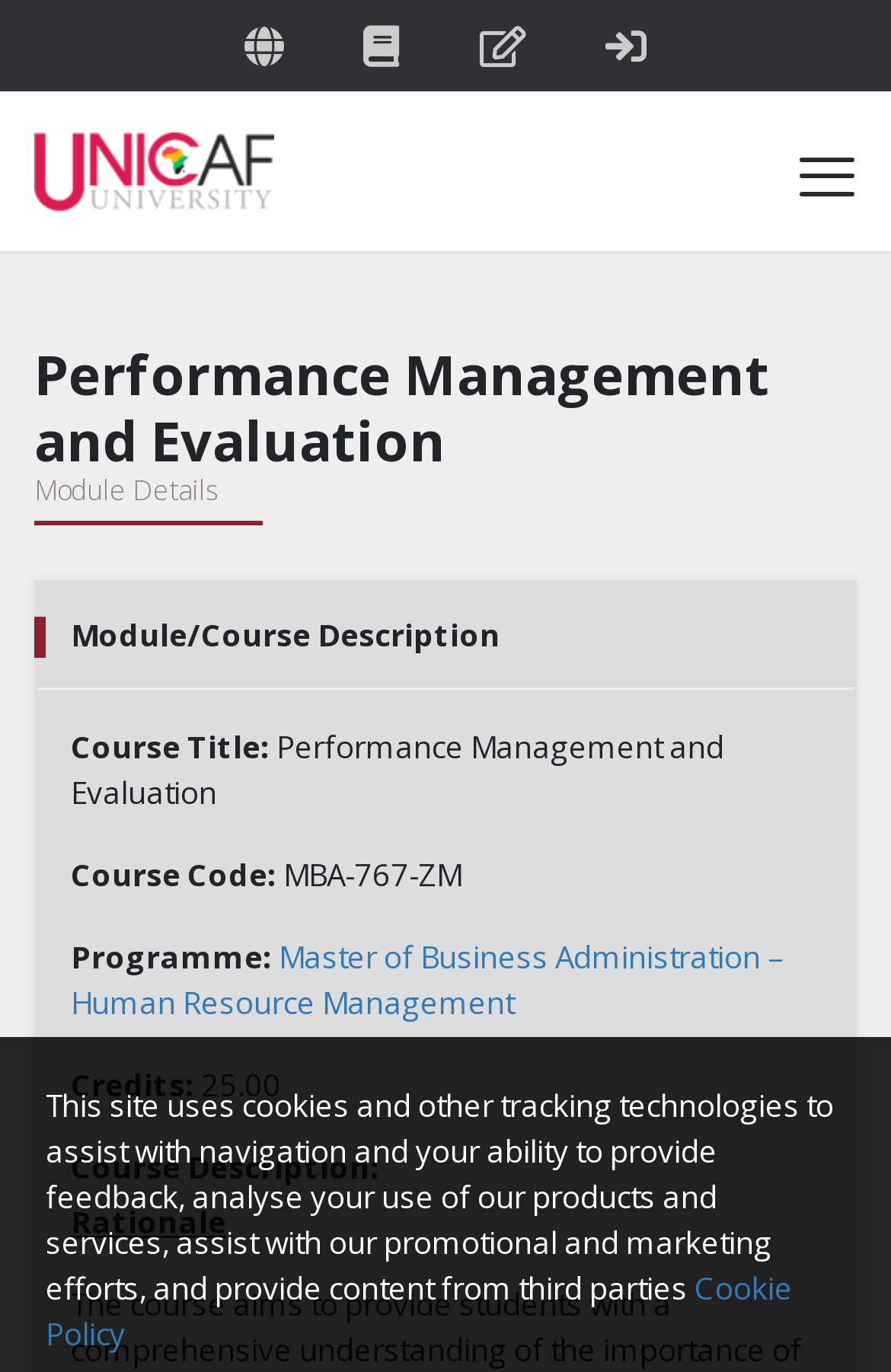Please provide the bounding box coordinates for the UI element as described: "alt="Unicaf University (ZM)"". The coordinates must be four floats between 0 and 1, represented as [left, top, right, bottom].

[0.038, 0.099, 0.308, 0.144]